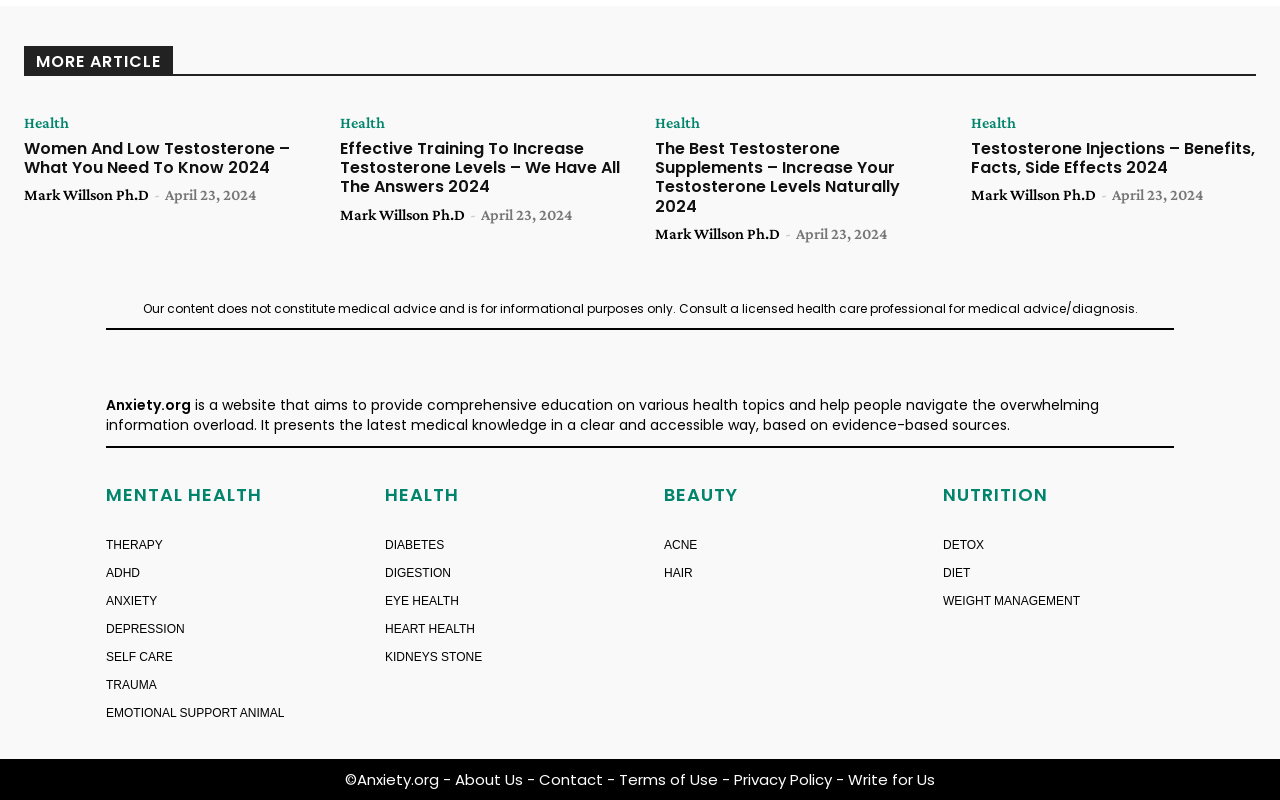How many categories are listed on this webpage?
Refer to the image and provide a thorough answer to the question.

I counted the number of links that are categorized as main topics, which are 'MENTAL HEALTH', 'HEALTH', 'BEAUTY', 'NUTRITION', and 'SELF CARE'. Therefore, there are 5 categories listed on this webpage.